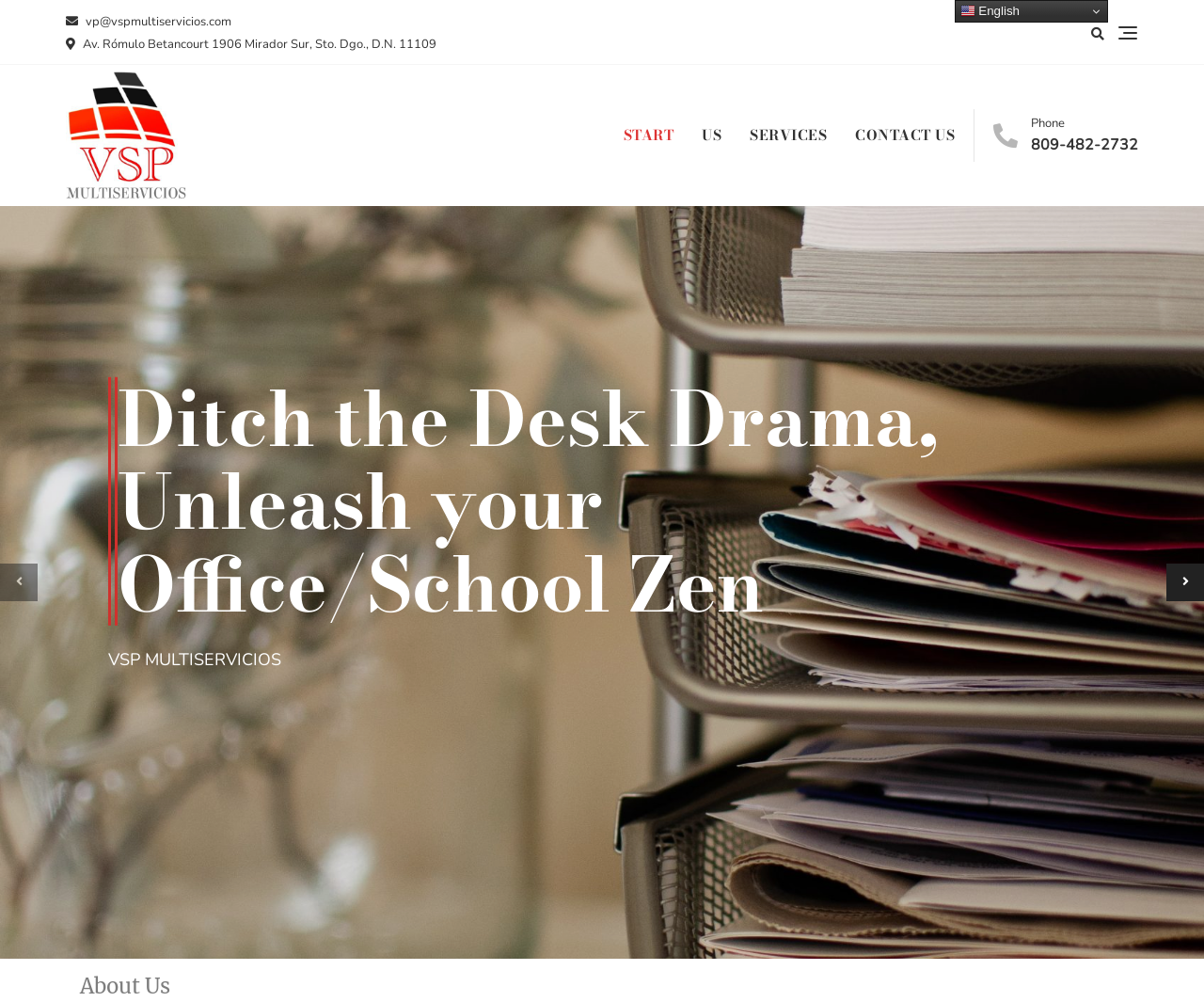Using the information in the image, could you please answer the following question in detail:
What is the company's email address?

I found the email address by looking at the link element with the OCR text ' vp@vspmultiservicios.com' which is located at the top left of the webpage.